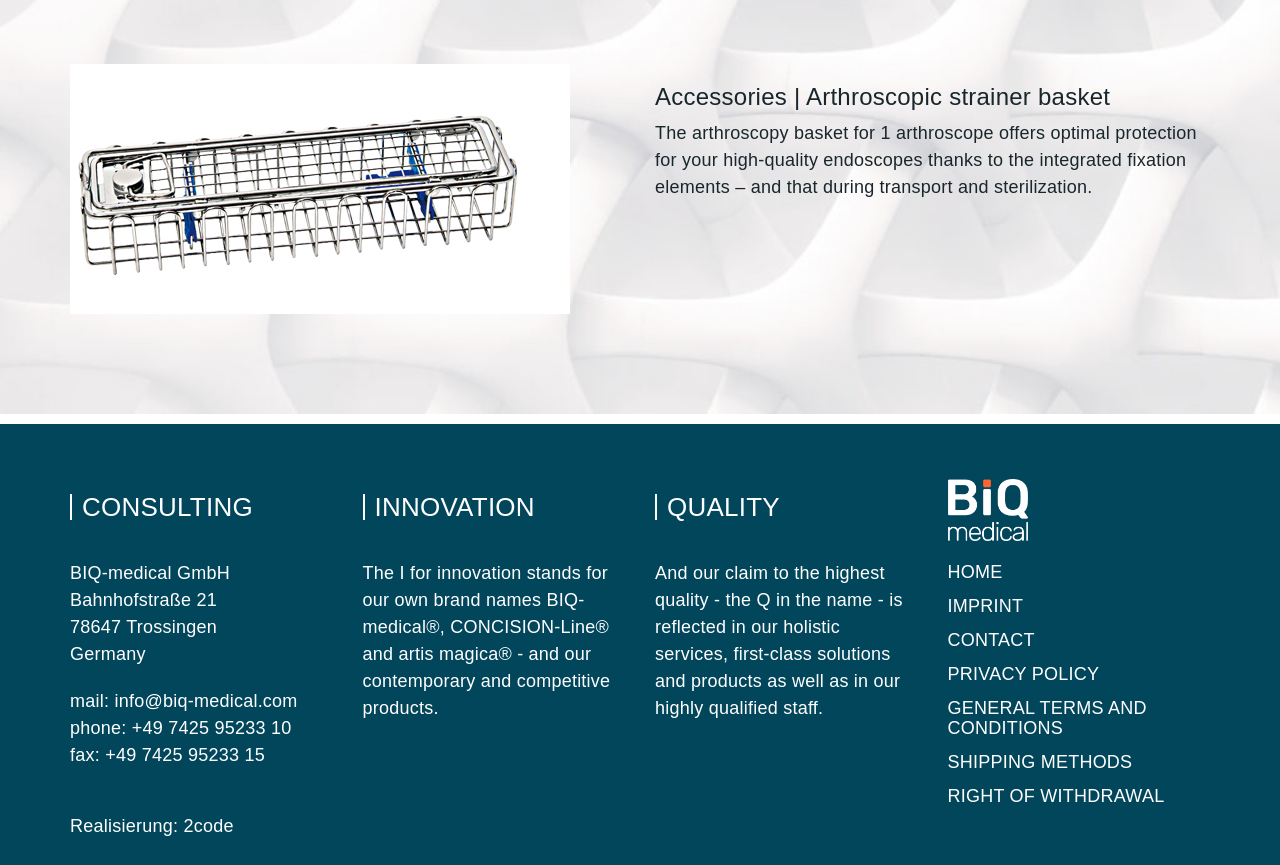Please determine the bounding box coordinates of the element to click in order to execute the following instruction: "Click the 'CONTACT' link". The coordinates should be four float numbers between 0 and 1, specified as [left, top, right, bottom].

[0.74, 0.721, 0.945, 0.76]